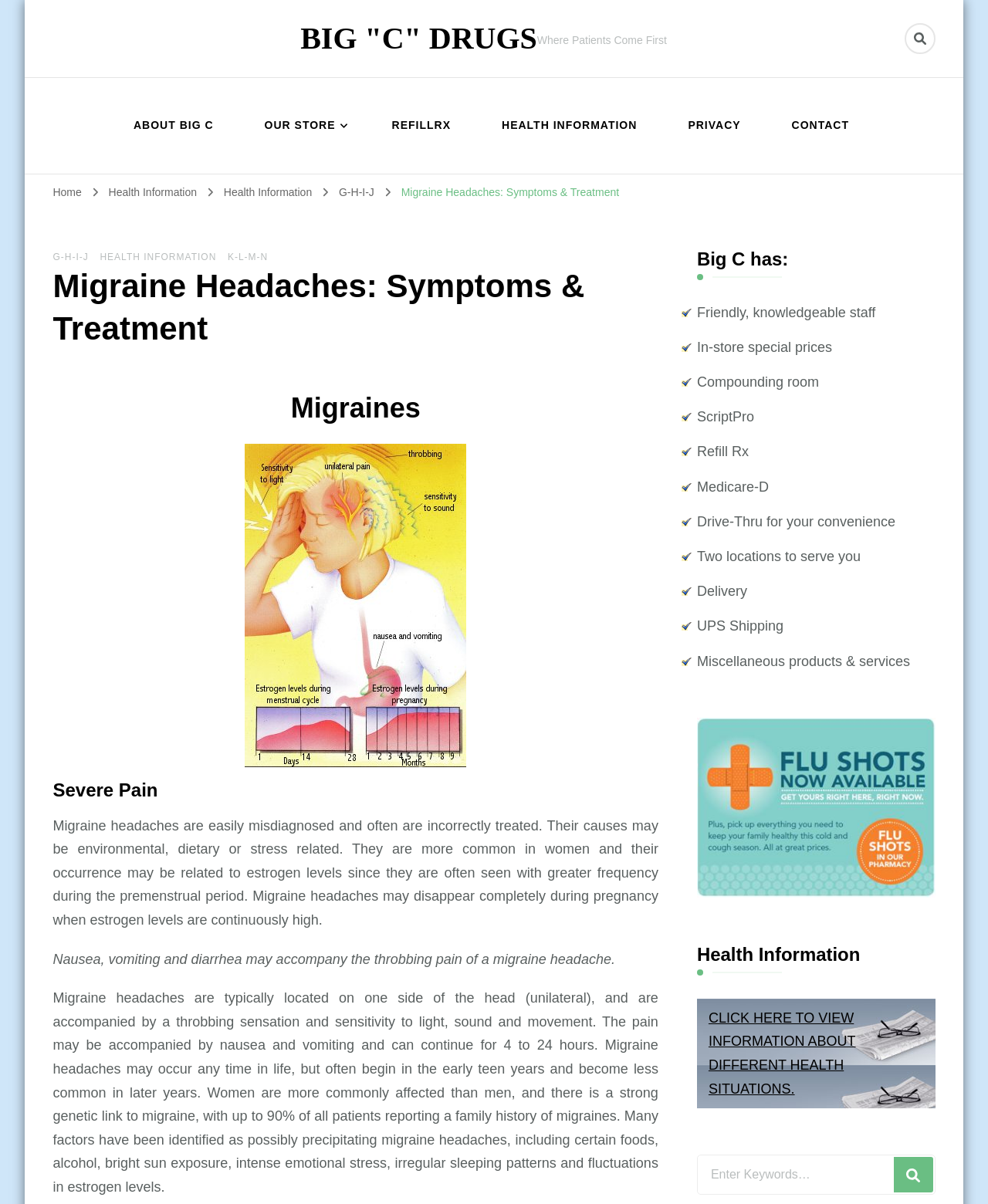Utilize the information from the image to answer the question in detail:
What is the name of the system that helps patients manage their medications?

I found the answer by looking at the list of services offered by BIG C DRUGS. One of the services listed is 'ScriptPro', which suggests that it is a system that helps patients manage their medications.